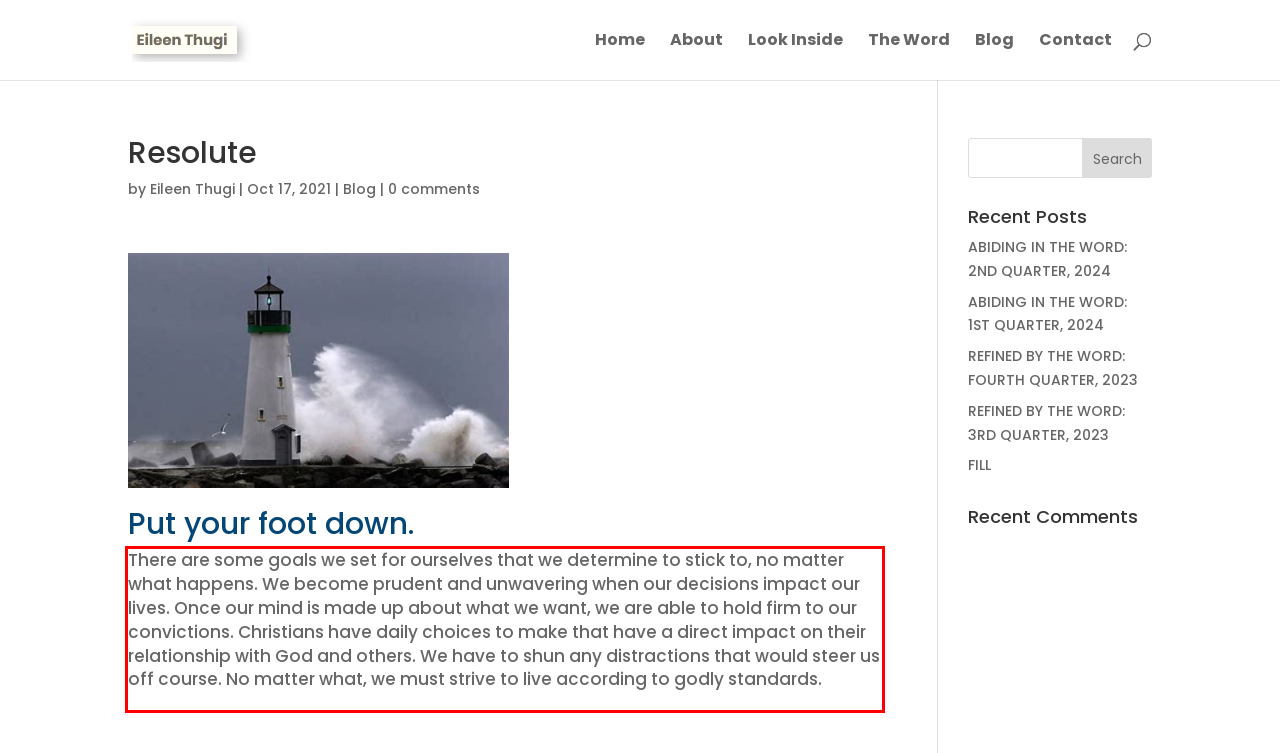You are presented with a webpage screenshot featuring a red bounding box. Perform OCR on the text inside the red bounding box and extract the content.

There are some goals we set for ourselves that we determine to stick to, no matter what happens. We become prudent and unwavering when our decisions impact our lives. Once our mind is made up about what we want, we are able to hold firm to our convictions. Christians have daily choices to make that have a direct impact on their relationship with God and others. We have to shun any distractions that would steer us off course. No matter what, we must strive to live according to godly standards.